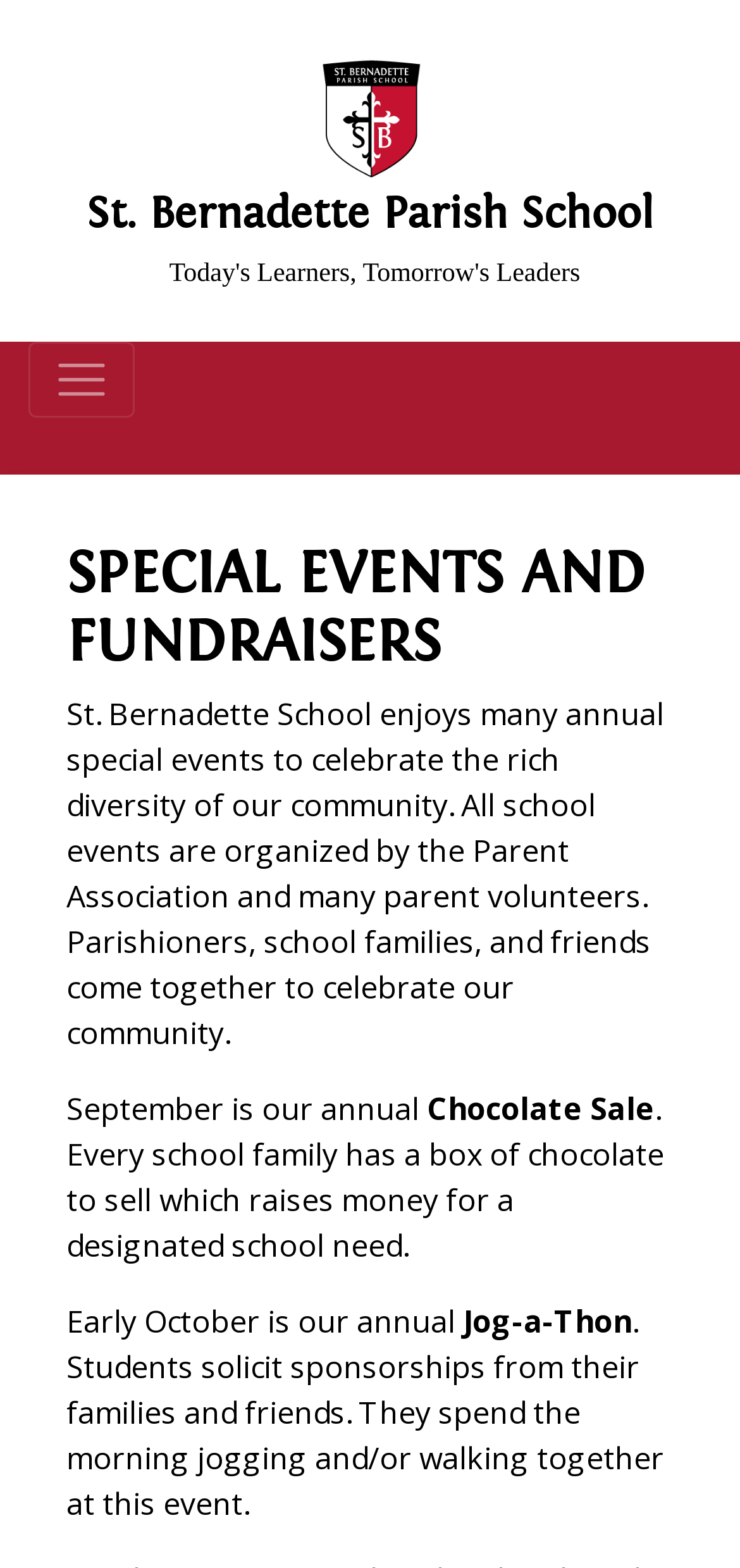Using the information shown in the image, answer the question with as much detail as possible: What is sold during the Chocolate Sale event?

I found what is sold during the Chocolate Sale event by reading the text on the webpage, which states that 'Every school family has a box of chocolate to sell which raises money for a designated school need.' This implies that chocolate is being sold during the event.